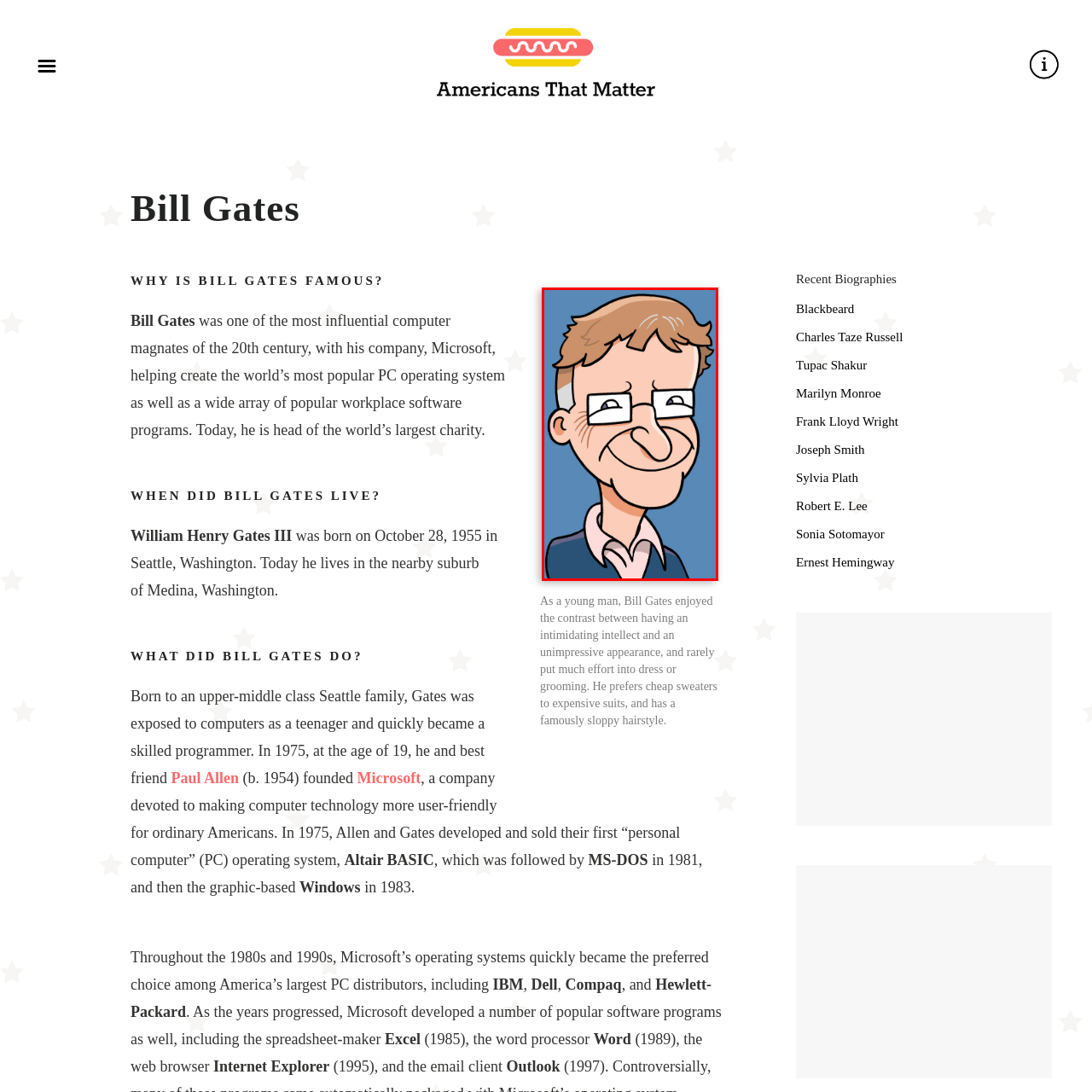What is the dominant color of the background?
Examine the image inside the red bounding box and give an in-depth answer to the question, using the visual evidence provided.

The caption describes the background as a simple blue, which highlights Bill Gates's friendly expression and makes him the central focus of the illustration.